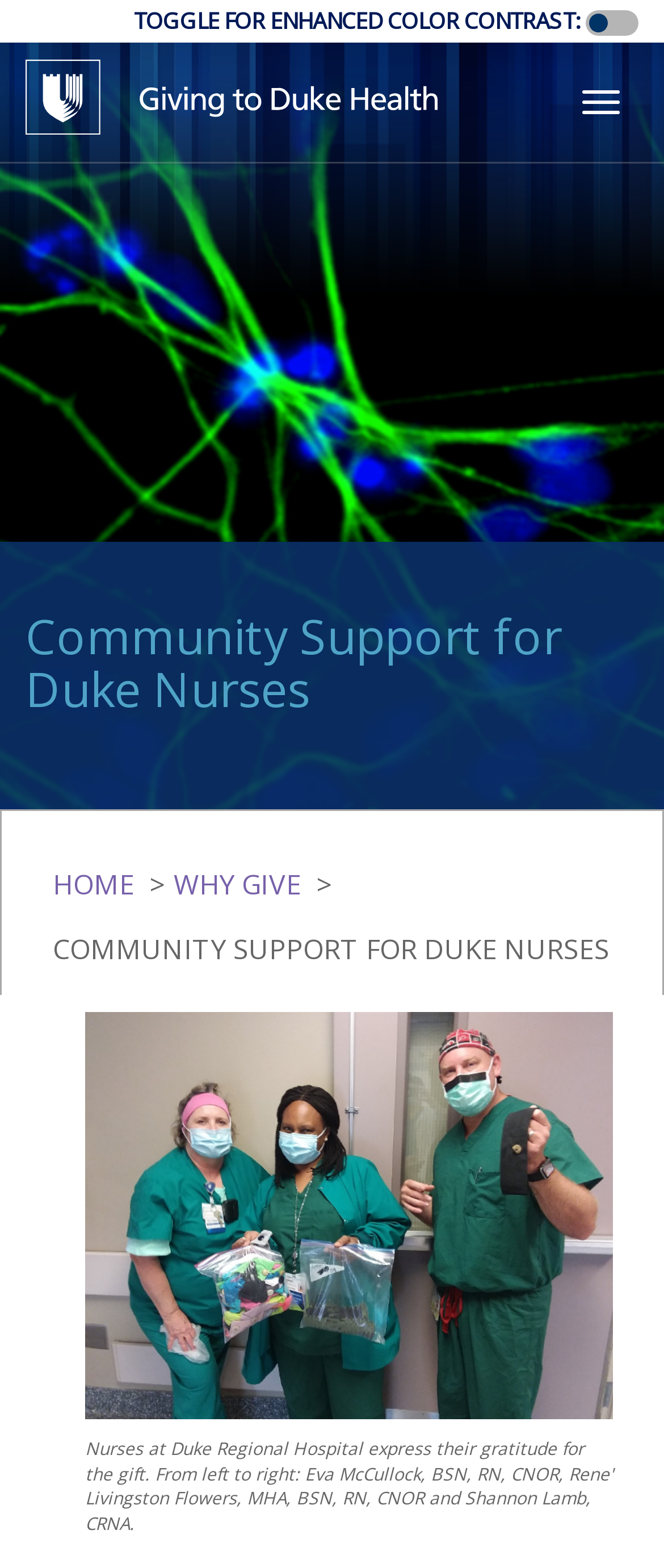Find and indicate the bounding box coordinates of the region you should select to follow the given instruction: "Go to Home".

[0.038, 0.048, 0.659, 0.072]